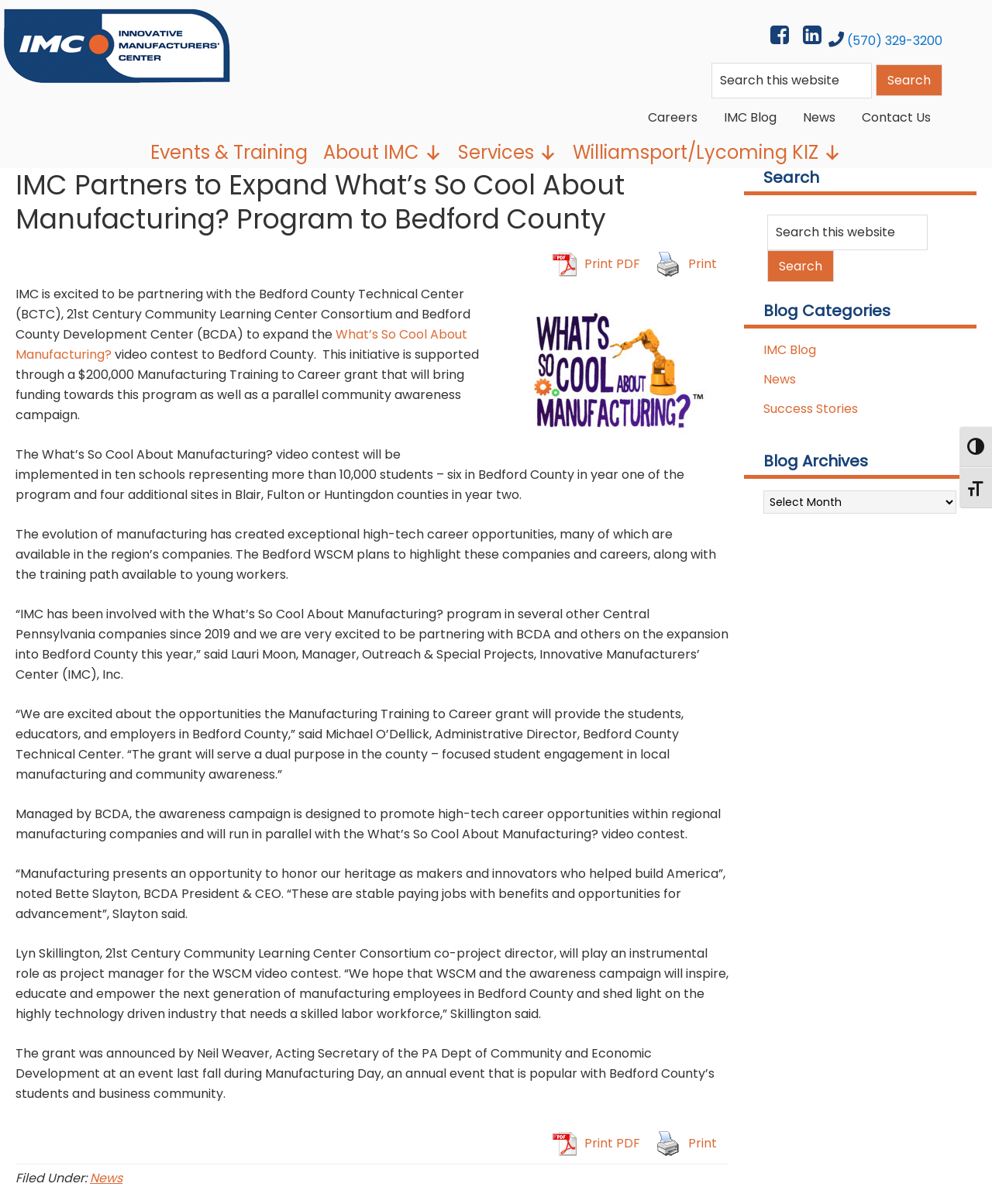Use a single word or phrase to answer this question: 
How many schools will be participating in the program in year one?

six